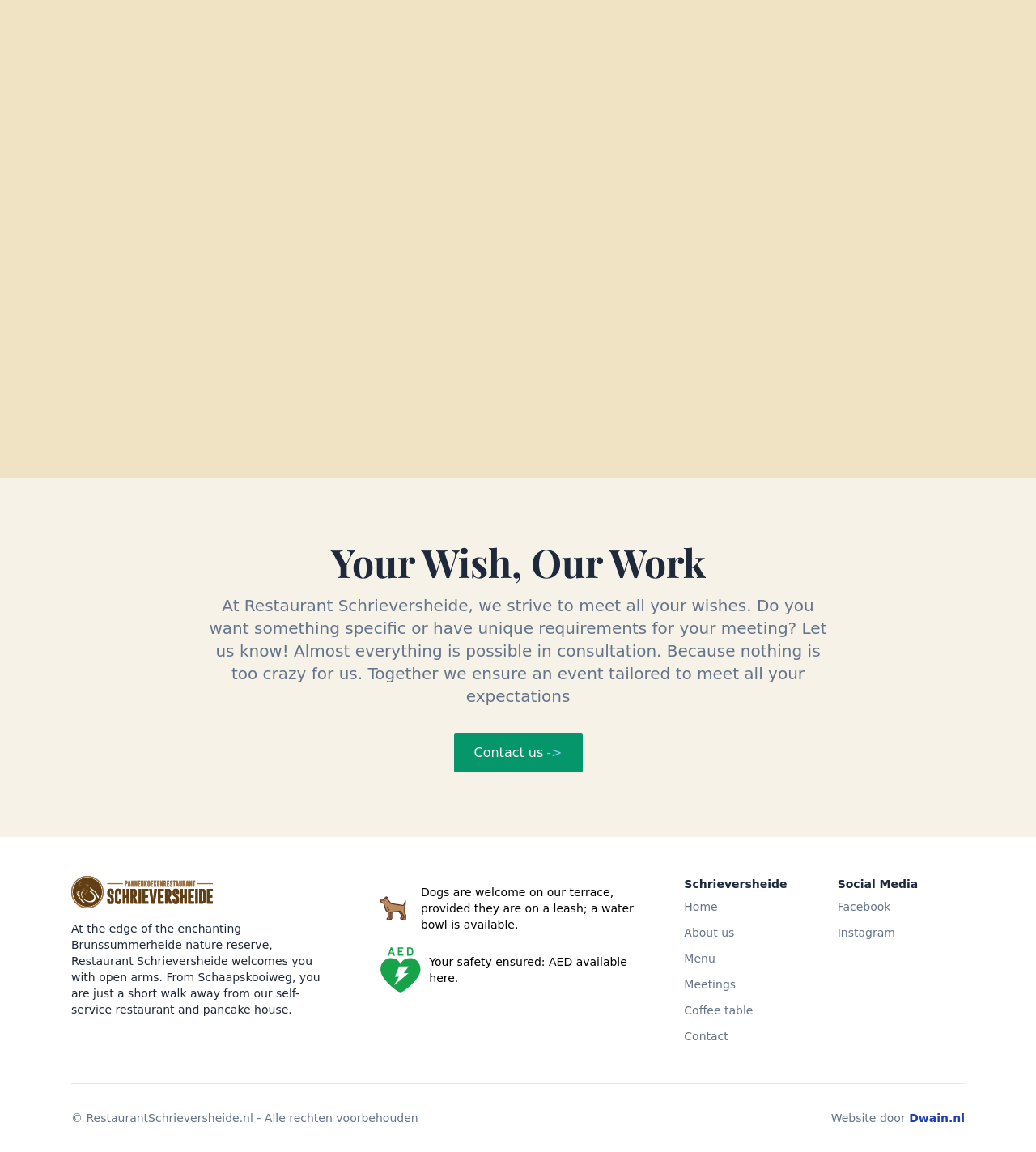Please identify the bounding box coordinates for the region that you need to click to follow this instruction: "Visit 'Home'".

[0.66, 0.781, 0.693, 0.792]